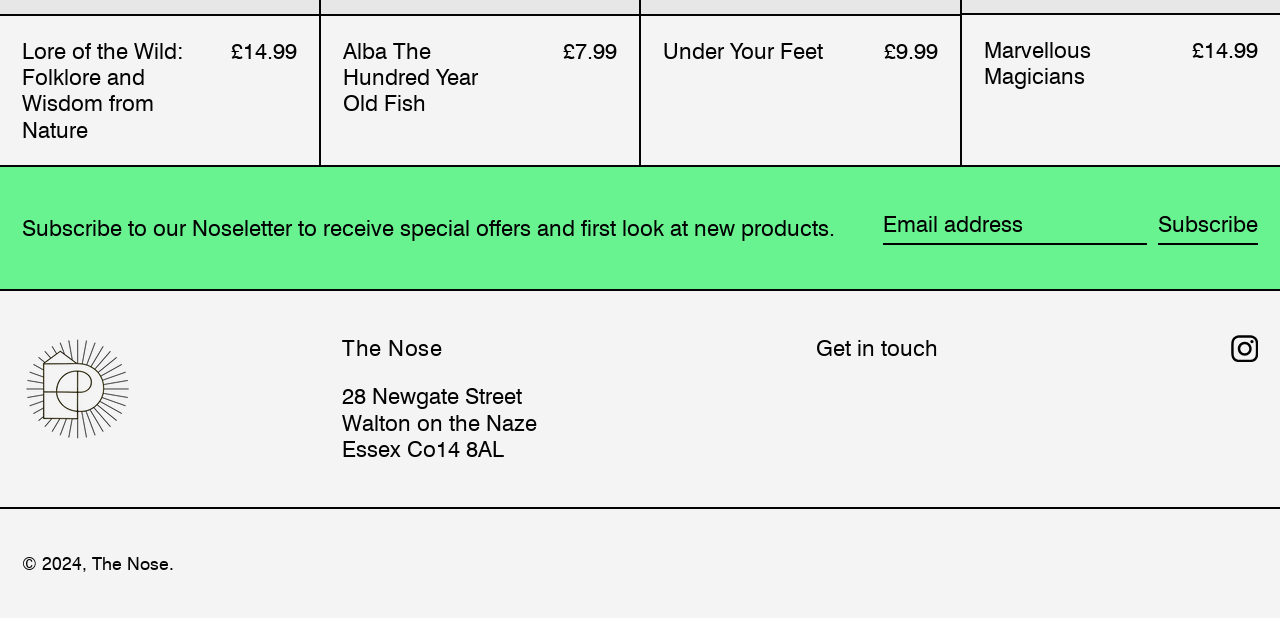What is the postcode of the store?
Look at the screenshot and provide an in-depth answer.

The postcode of the store is 'Co14 8AL', which is part of the address section, along with the street name '28 Newgate Street' and the town 'Walton on the Naze'.